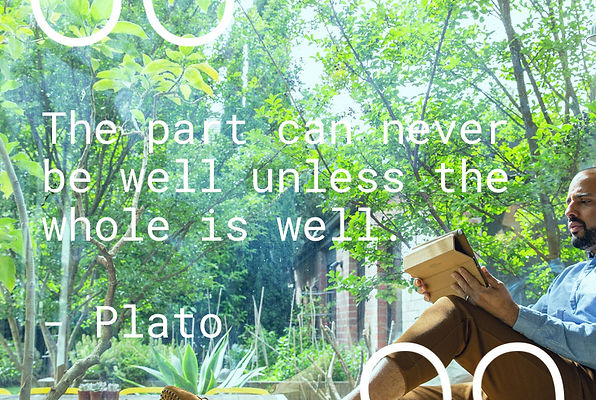What does the scene reflect?
Refer to the screenshot and respond with a concise word or phrase.

A holistic approach to wellness